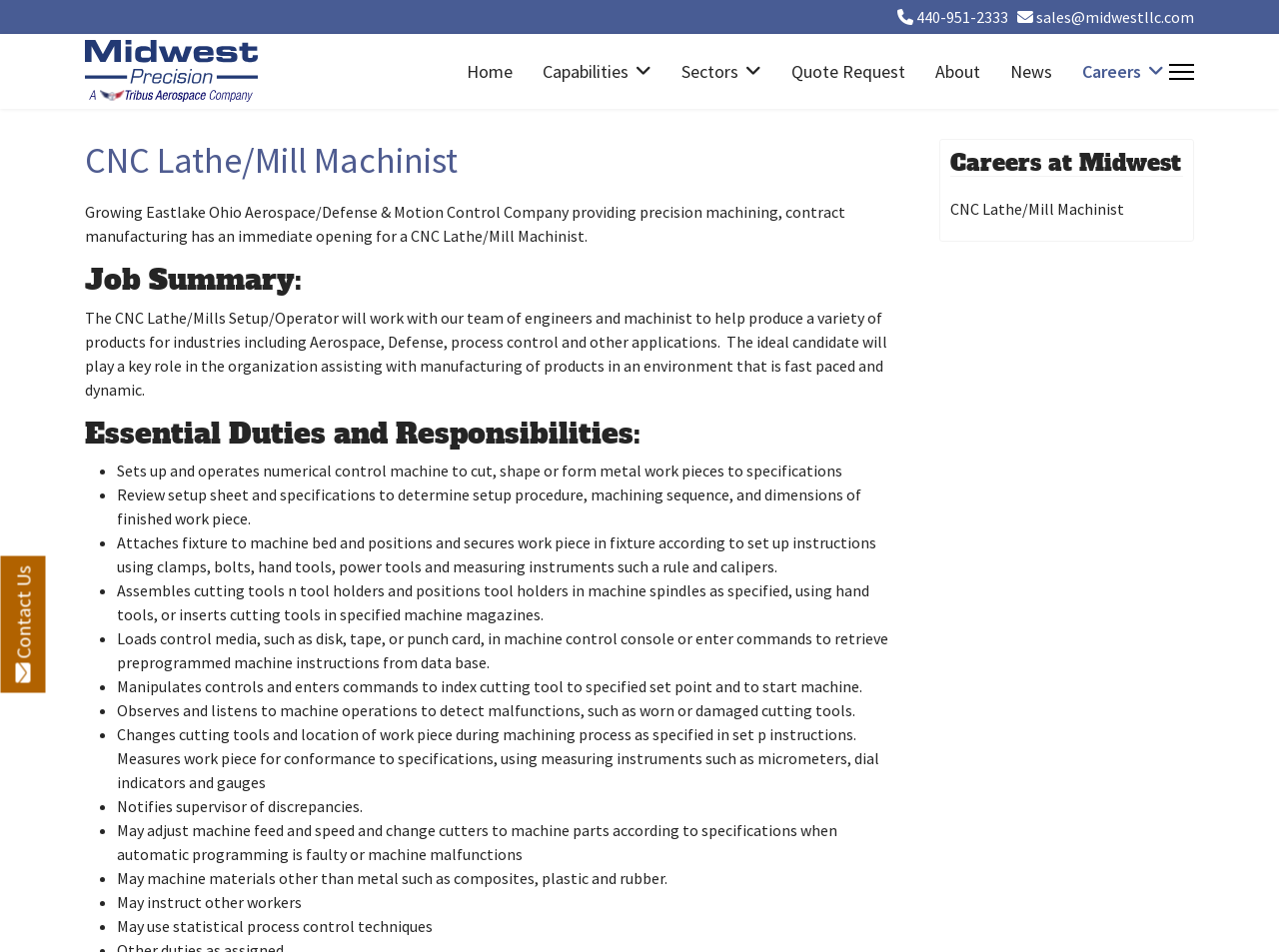Provide the bounding box coordinates for the area that should be clicked to complete the instruction: "Send an email to sales@midwestllc.com".

[0.81, 0.007, 0.934, 0.028]